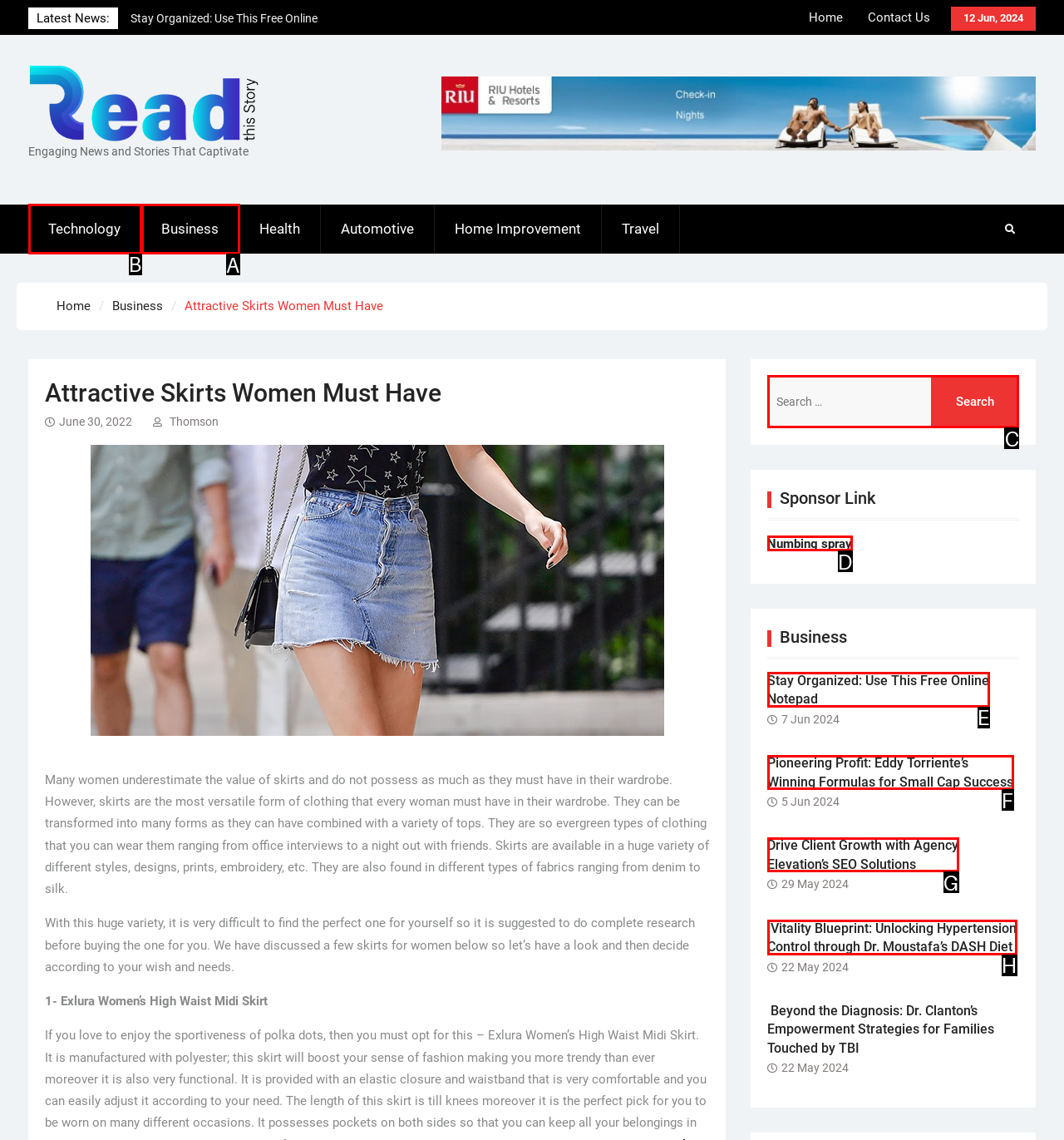To complete the instruction: Check the Facebook page, which HTML element should be clicked?
Respond with the option's letter from the provided choices.

None